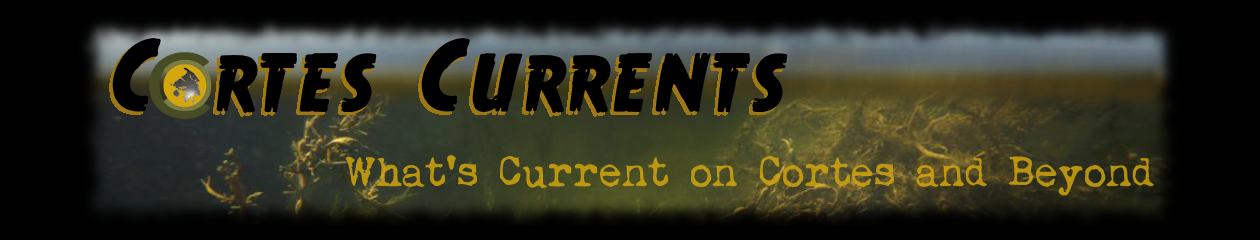Respond concisely with one word or phrase to the following query:
What is the theme of the background?

Natural beauty